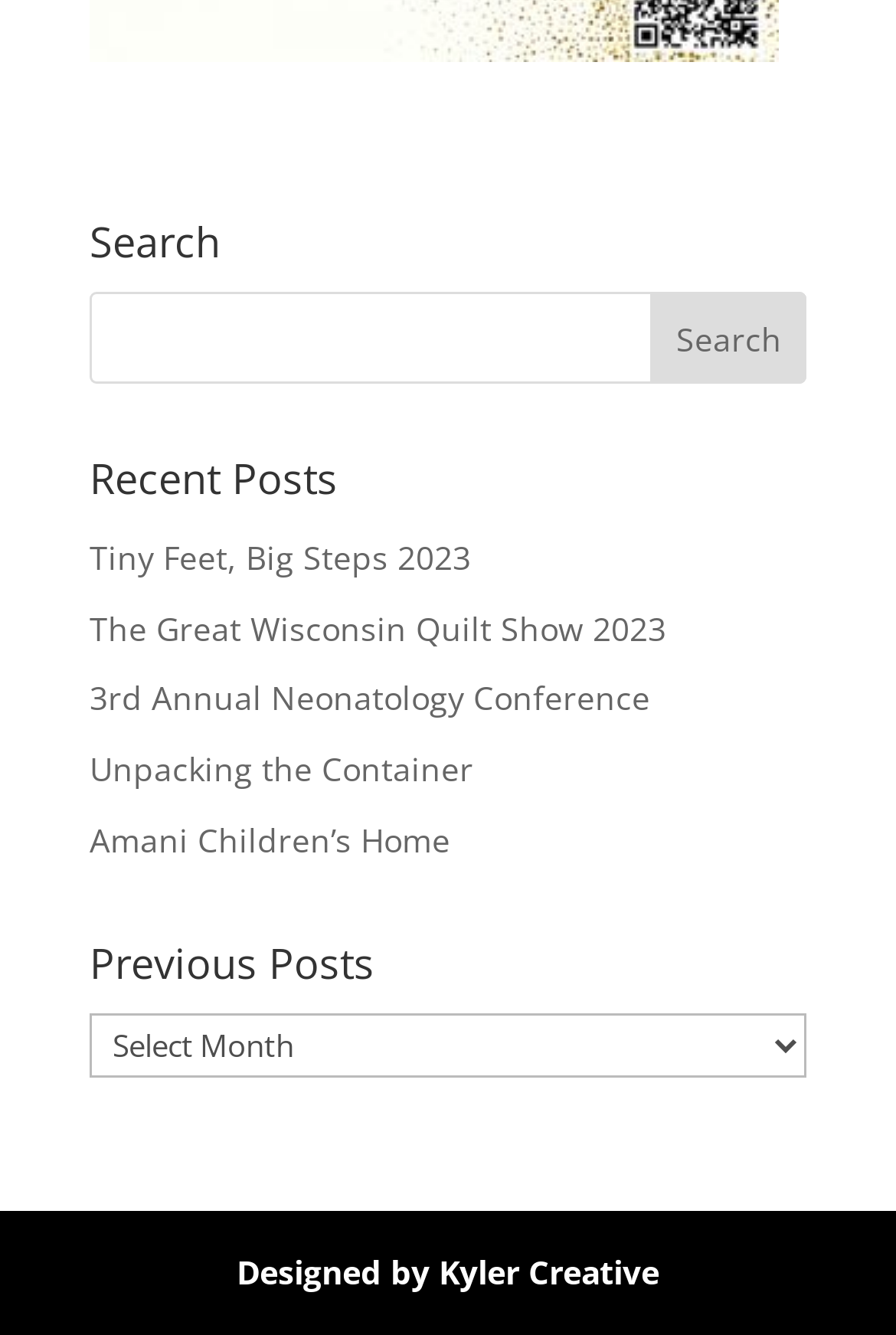From the element description: "parent_node: Search for: value="Search"", extract the bounding box coordinates of the UI element. The coordinates should be expressed as four float numbers between 0 and 1, in the order [left, top, right, bottom].

None